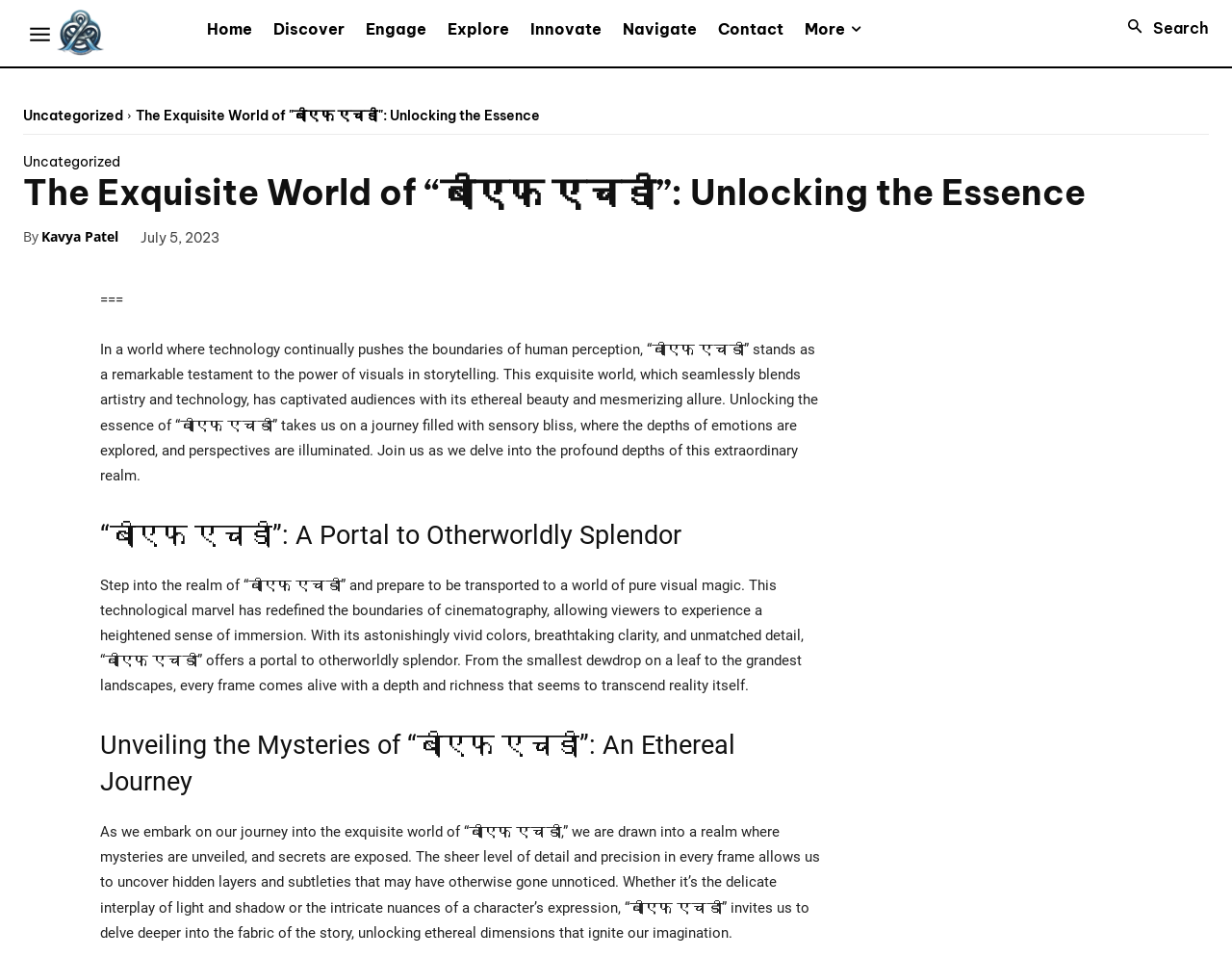Please locate and retrieve the main header text of the webpage.

The Exquisite World of “बीएफ एचडी”: Unlocking the Essence